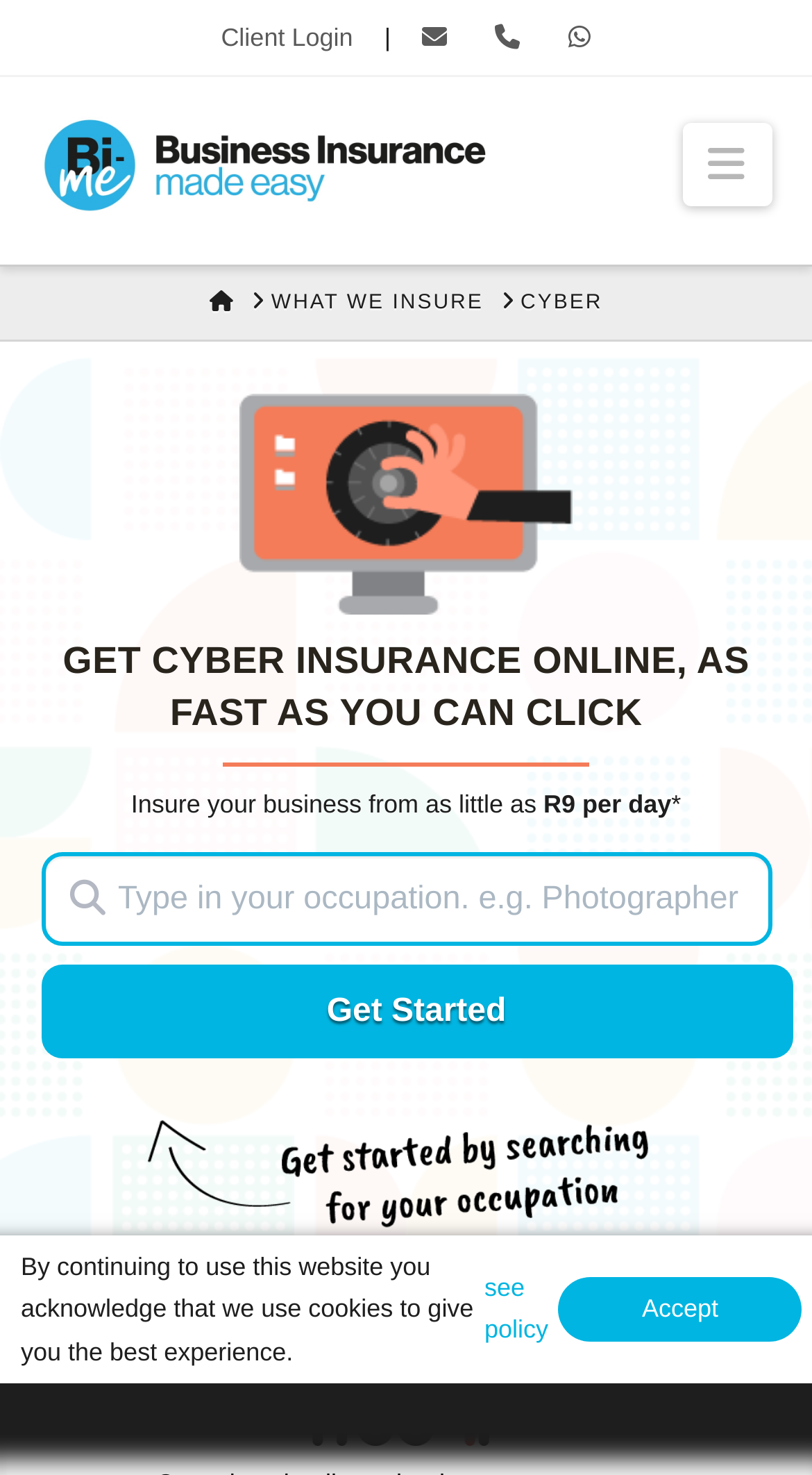Please identify the bounding box coordinates of the region to click in order to complete the task: "Click on CYBER". The coordinates must be four float numbers between 0 and 1, specified as [left, top, right, bottom].

[0.641, 0.196, 0.742, 0.216]